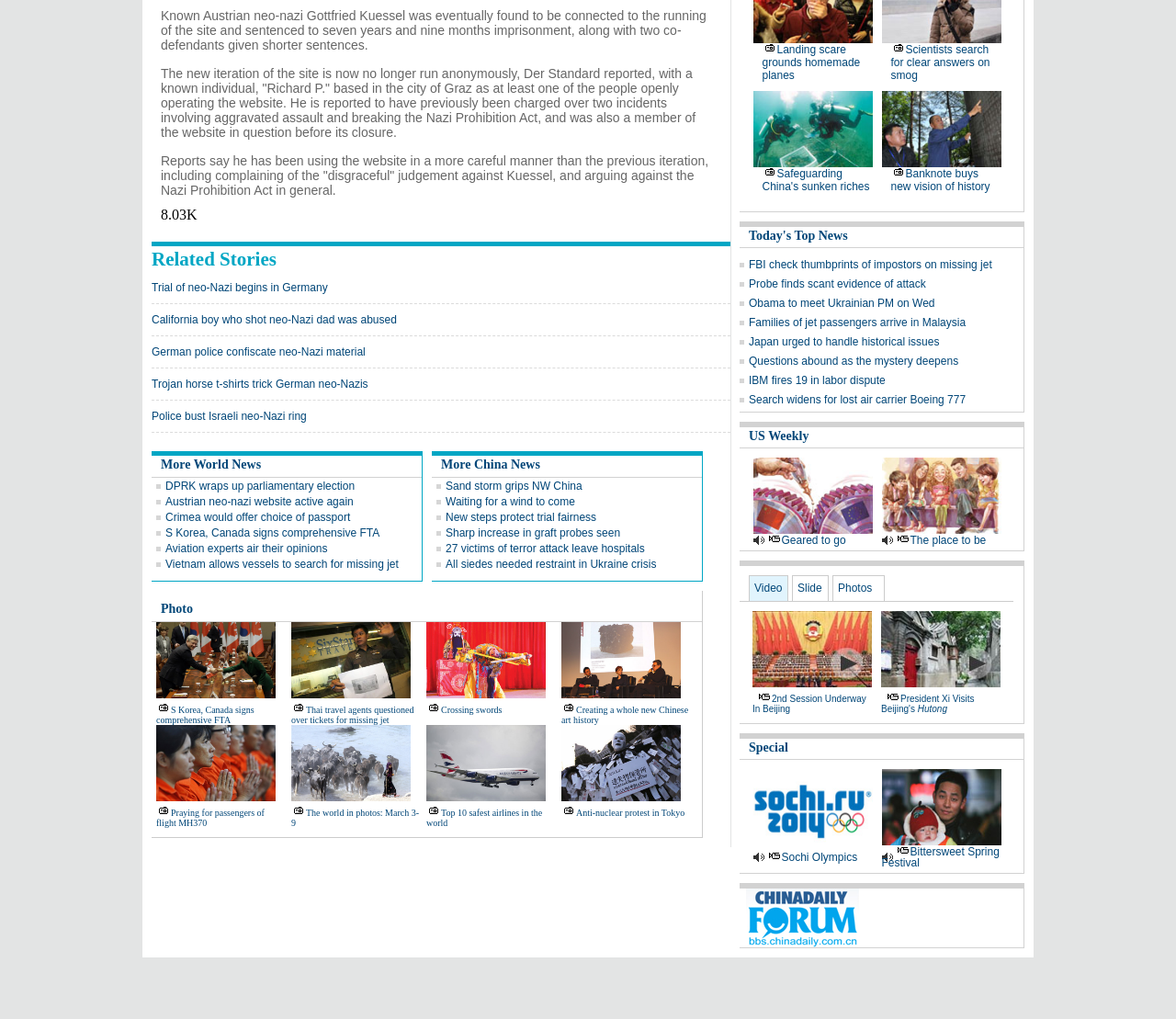What is the category of the news article 'S Korea, Canada signs comprehensive FTA'?
Look at the screenshot and respond with a single word or phrase.

World News